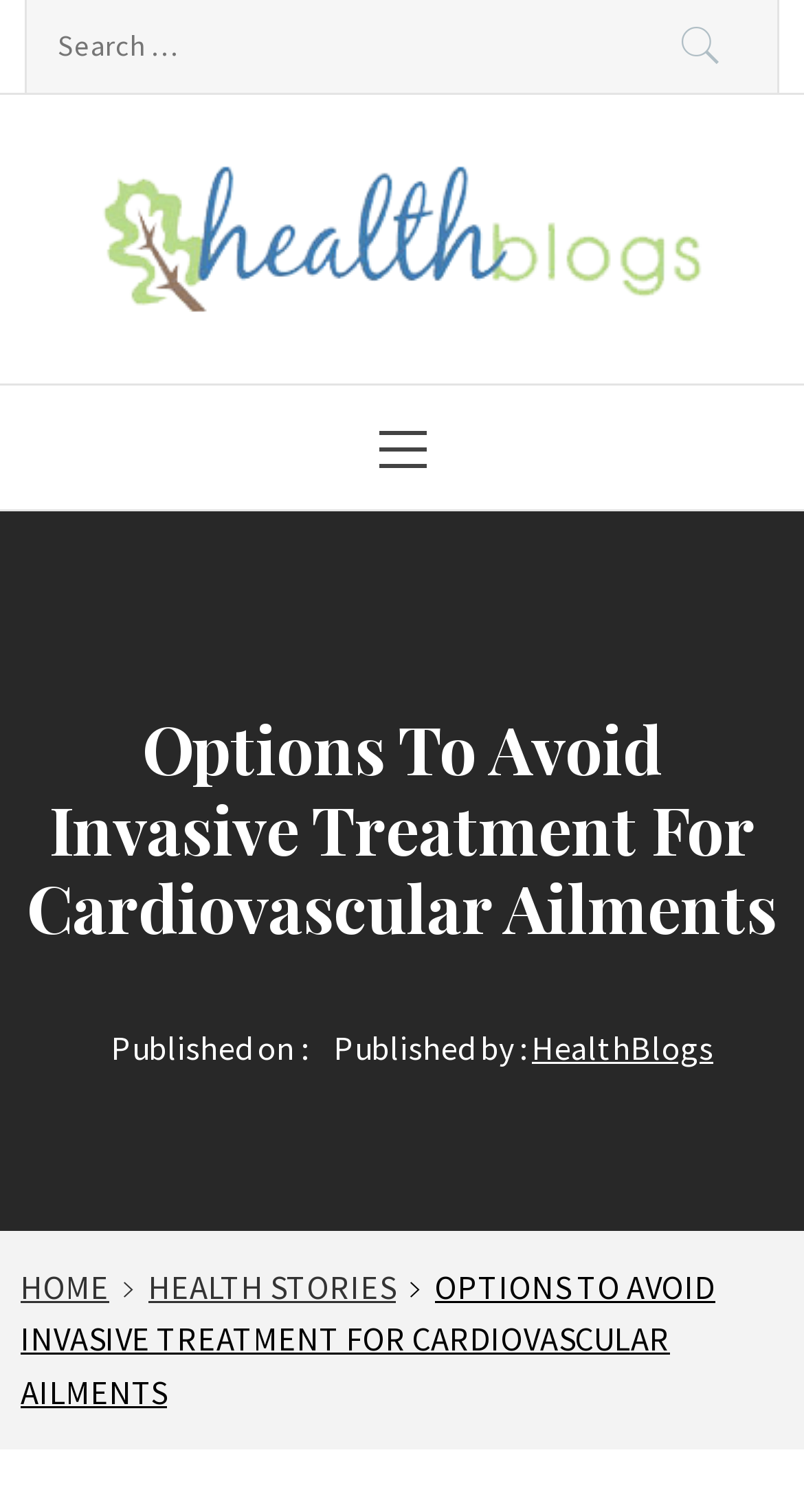What is the purpose of the search box?
Refer to the image and answer the question using a single word or phrase.

To search the website